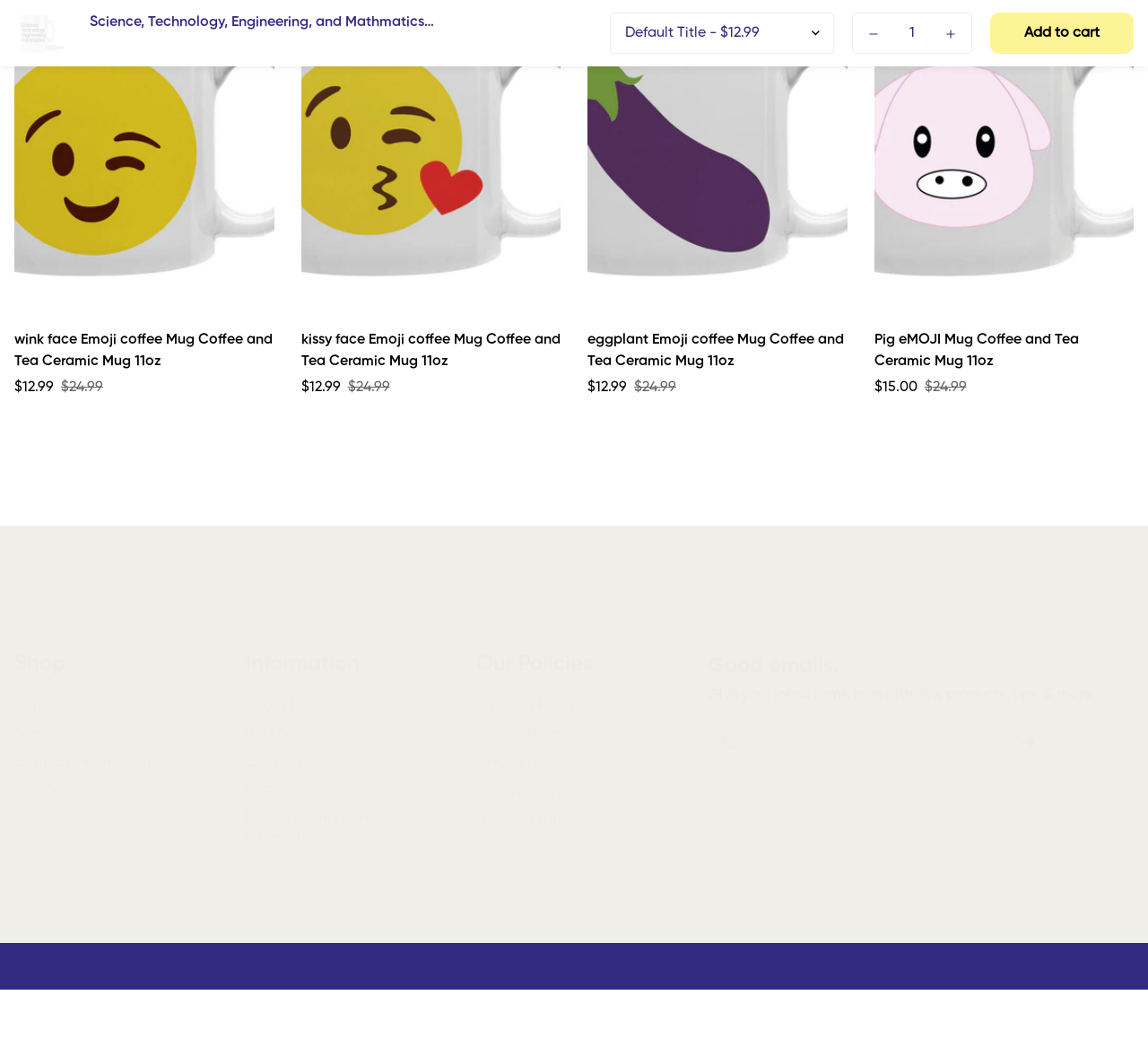Please identify the bounding box coordinates of the element's region that should be clicked to execute the following instruction: "Enter your email". The bounding box coordinates must be four float numbers between 0 and 1, i.e., [left, top, right, bottom].

[0.616, 0.684, 0.913, 0.723]